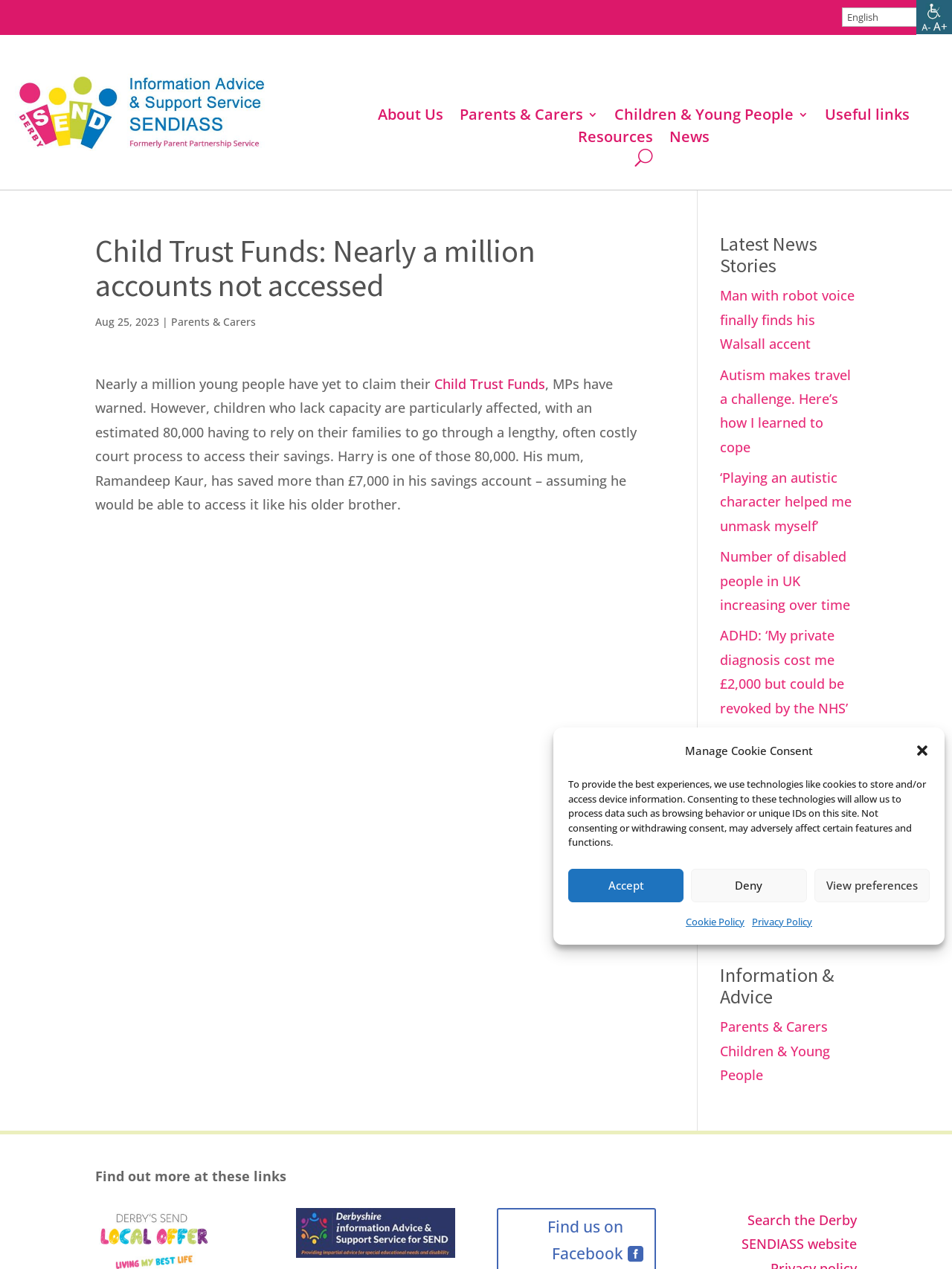Use a single word or phrase to answer the following:
What is the name of the organization with the logo on the top left?

Derby SENDIASS